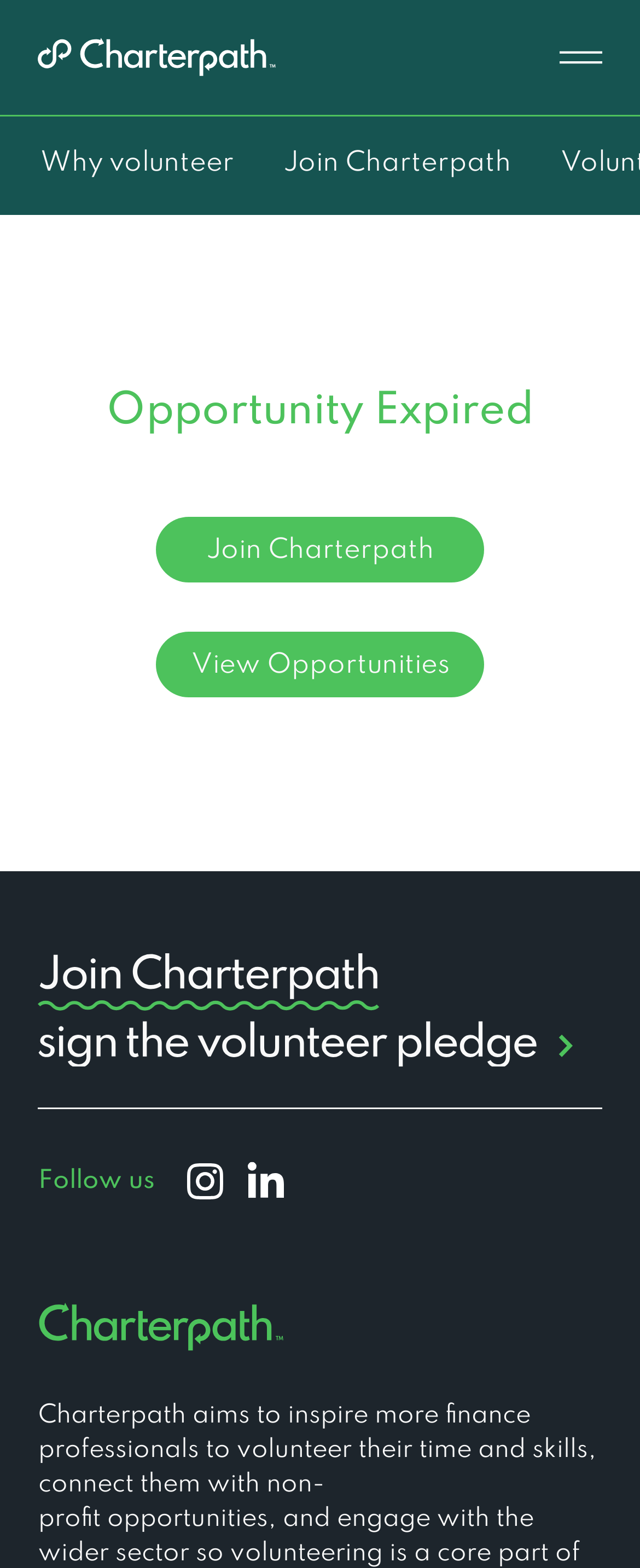Please give a short response to the question using one word or a phrase:
Is there a call to action to follow the organization?

Yes